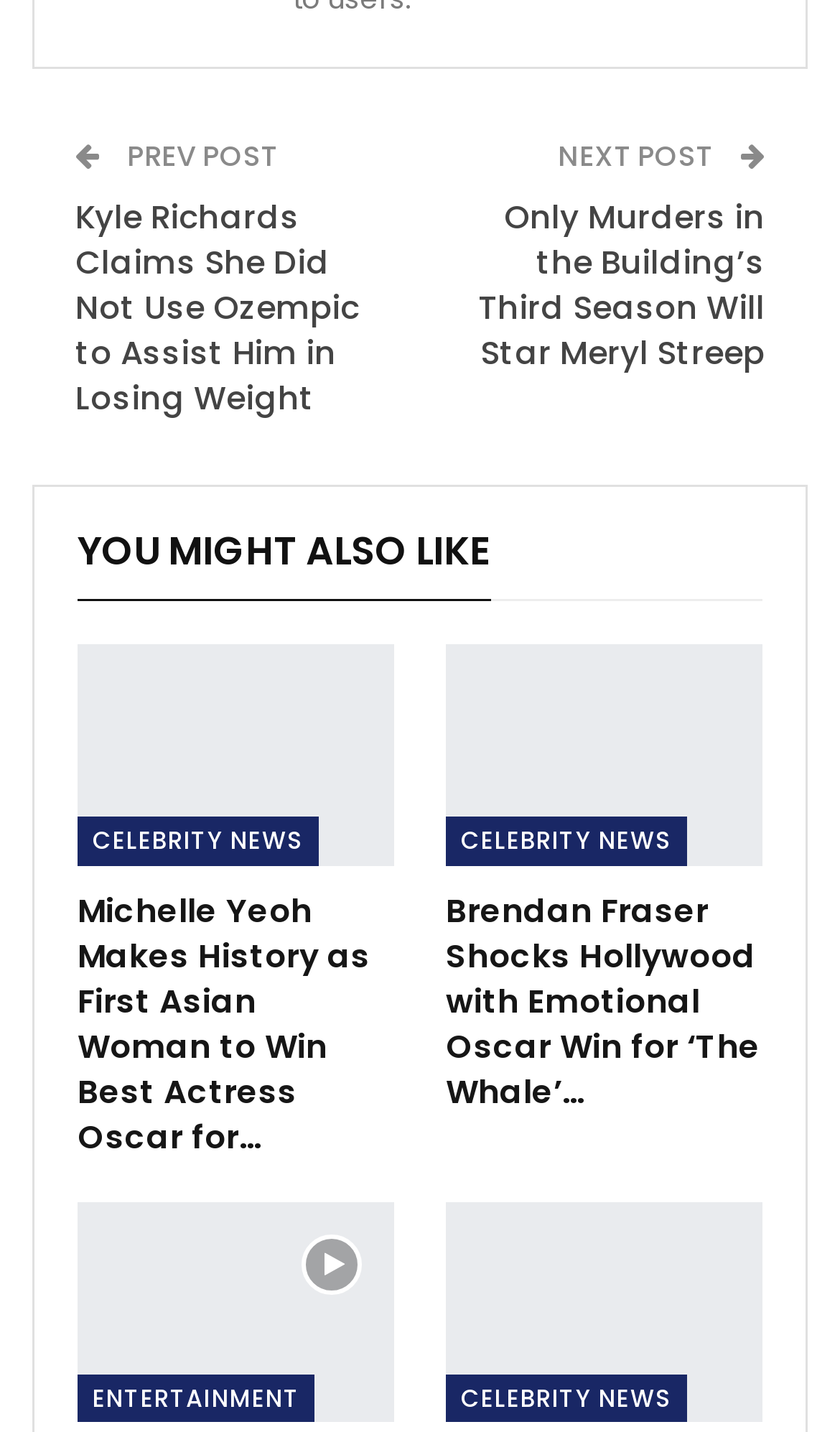Please identify the bounding box coordinates of where to click in order to follow the instruction: "Check out the article about Michelle Yeoh's Oscar win".

[0.092, 0.449, 0.469, 0.604]